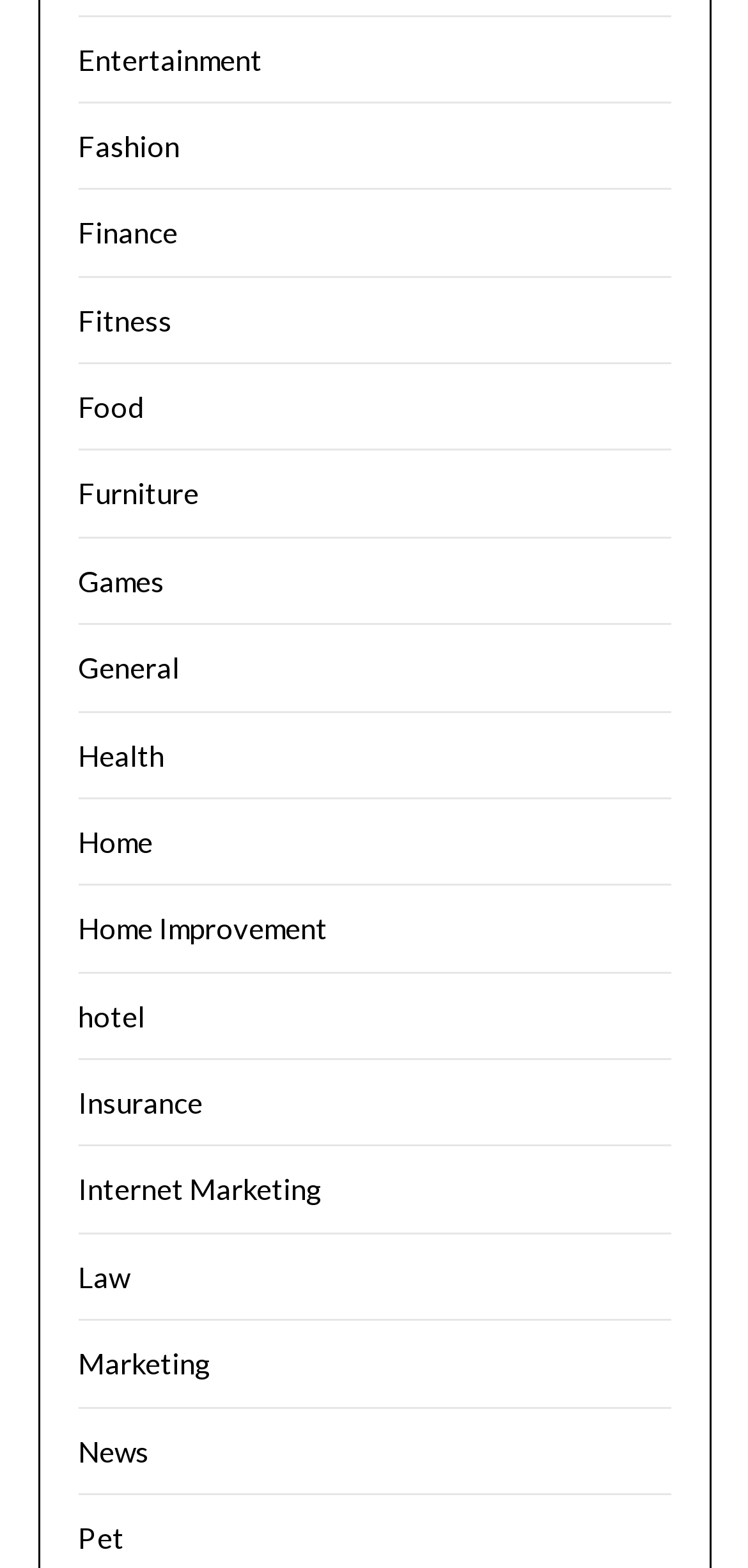Give a short answer using one word or phrase for the question:
How many categories are listed?

19